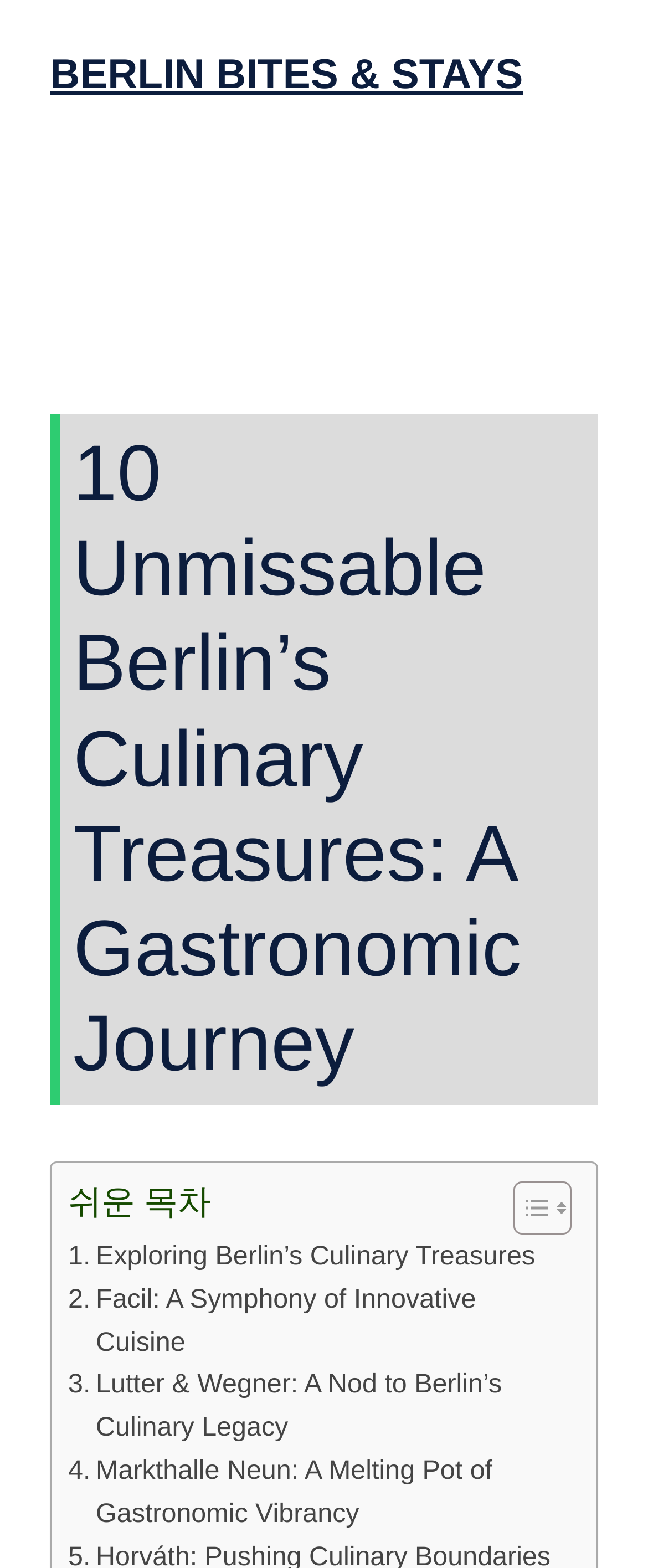Respond with a single word or short phrase to the following question: 
How many images are in the table of content toggle button?

2